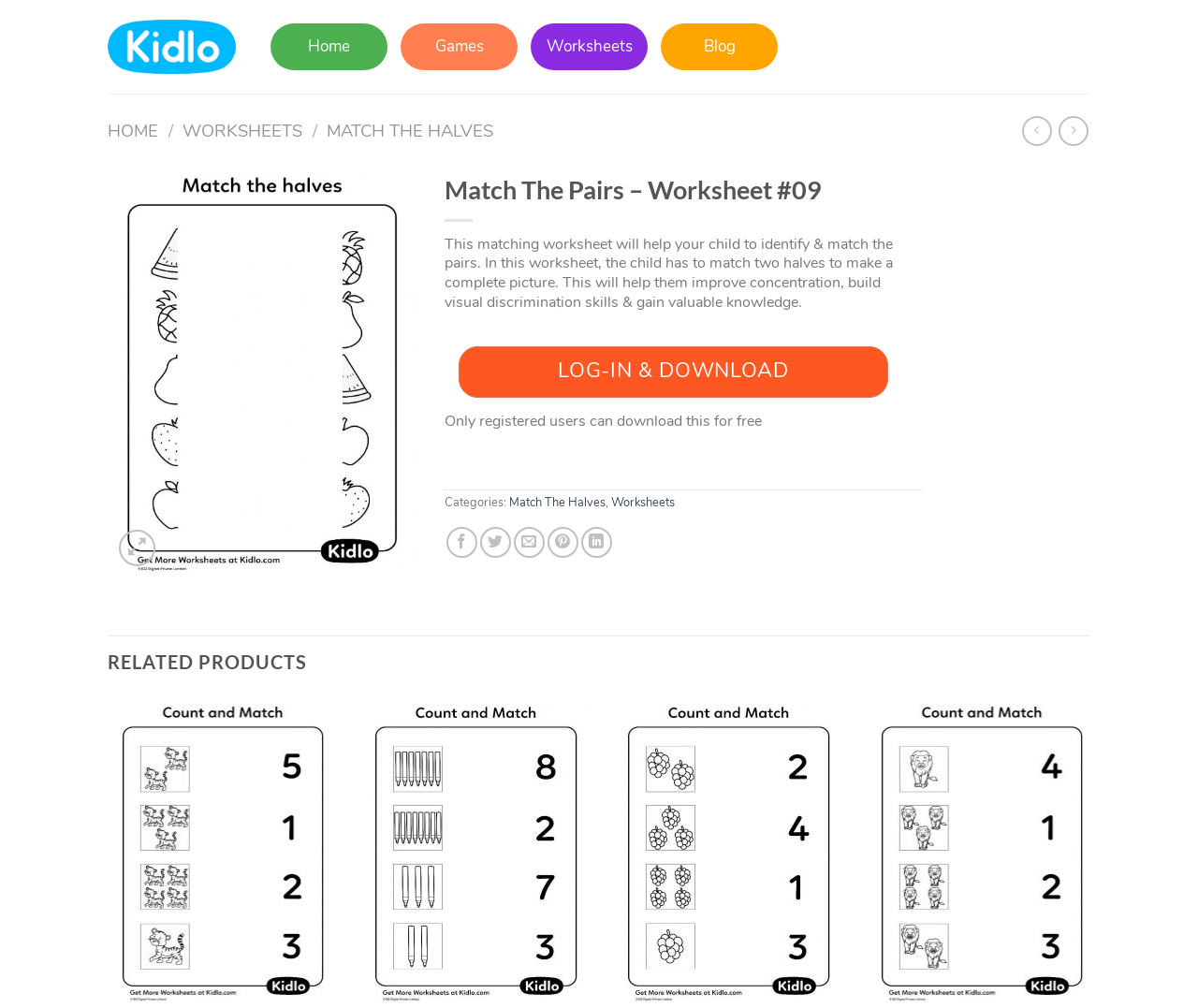Determine the bounding box coordinates of the section to be clicked to follow the instruction: "go to home page". The coordinates should be given as four float numbers between 0 and 1, formatted as [left, top, right, bottom].

[0.226, 0.023, 0.323, 0.07]